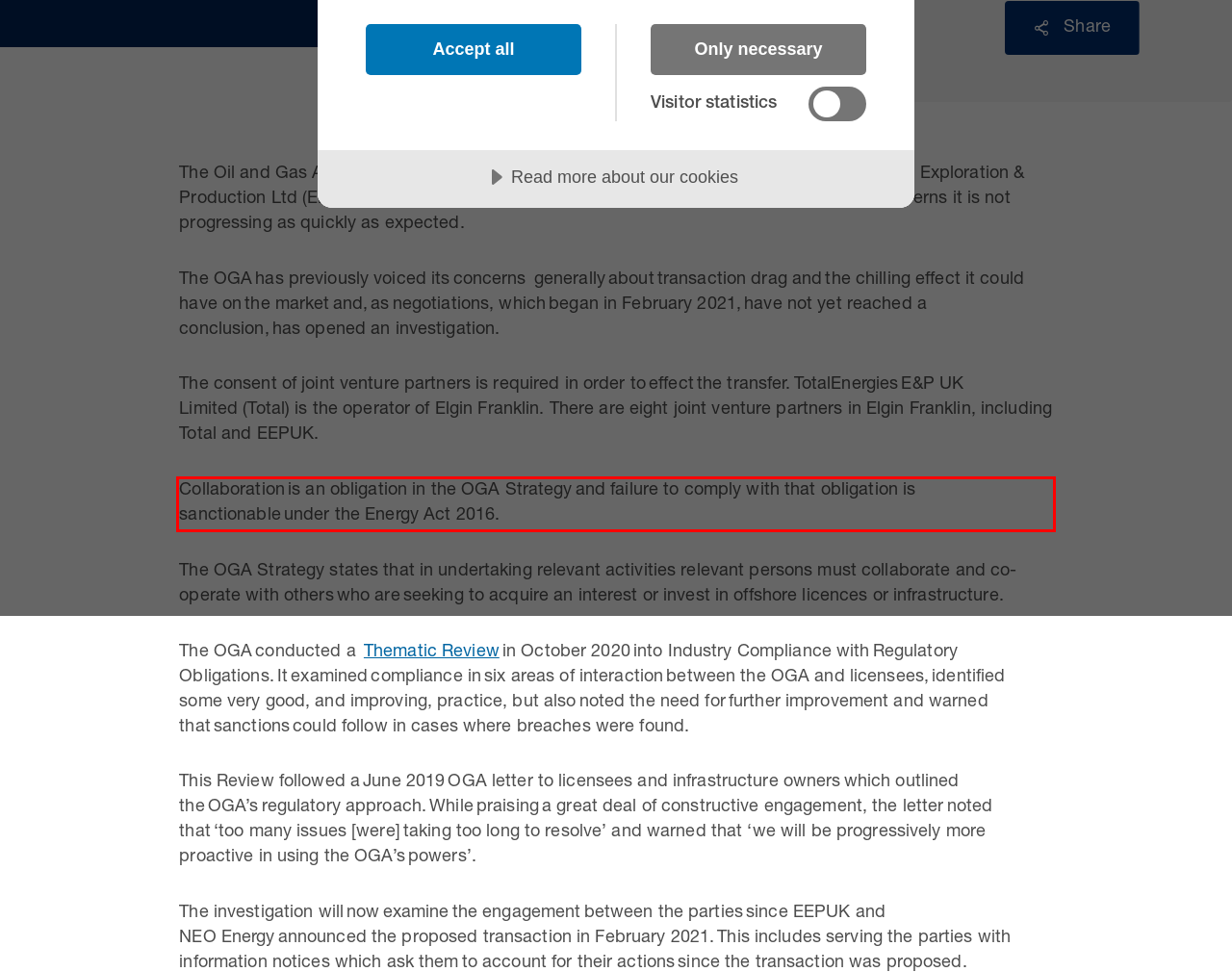You have a screenshot of a webpage with a red bounding box. Identify and extract the text content located inside the red bounding box.

Collaboration is an obligation in the OGA Strategy and failure to comply with that obligation is sanctionable under the Energy Act 2016.